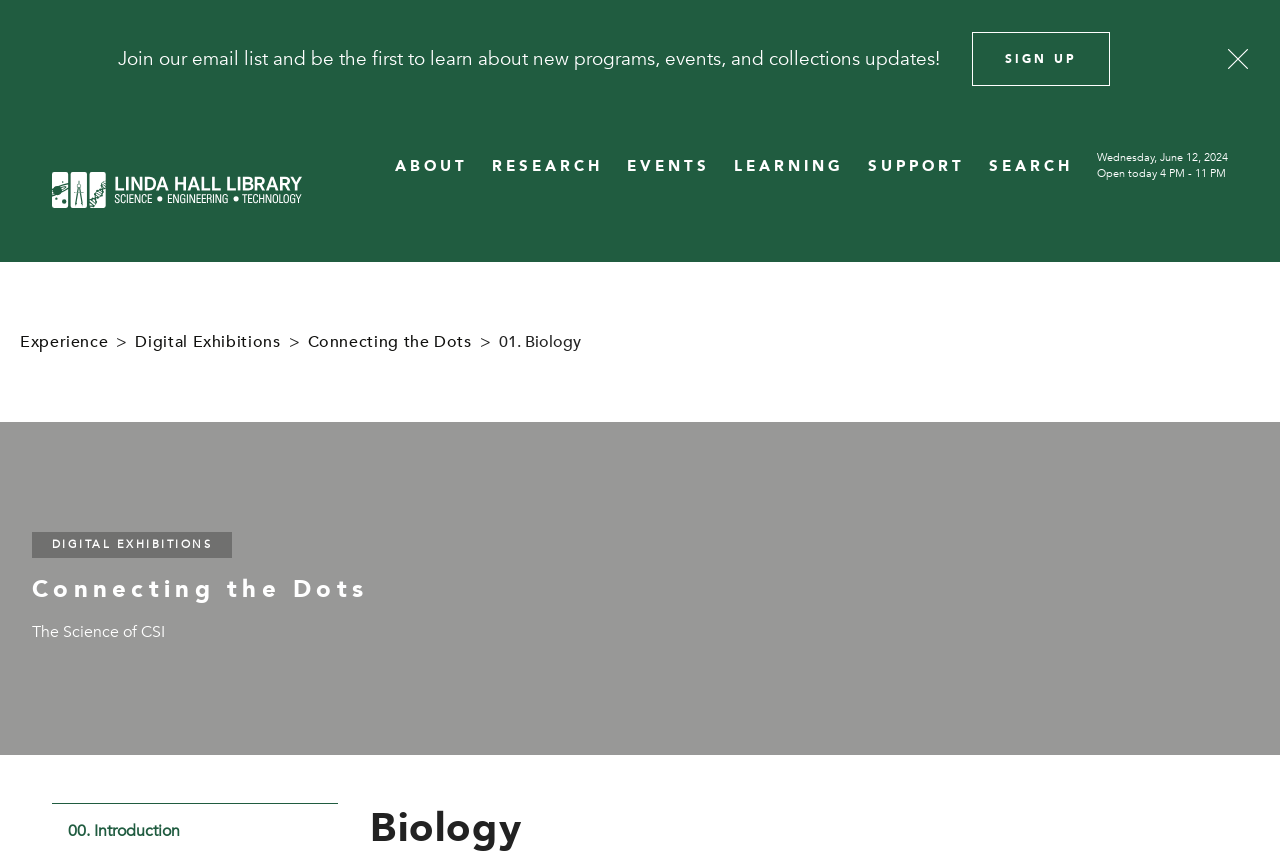What is the name of the library?
Could you please answer the question thoroughly and with as much detail as possible?

I found the answer by looking at the logo on the top left corner of the webpage, which is described as 'Linda Hall Library Logo'.